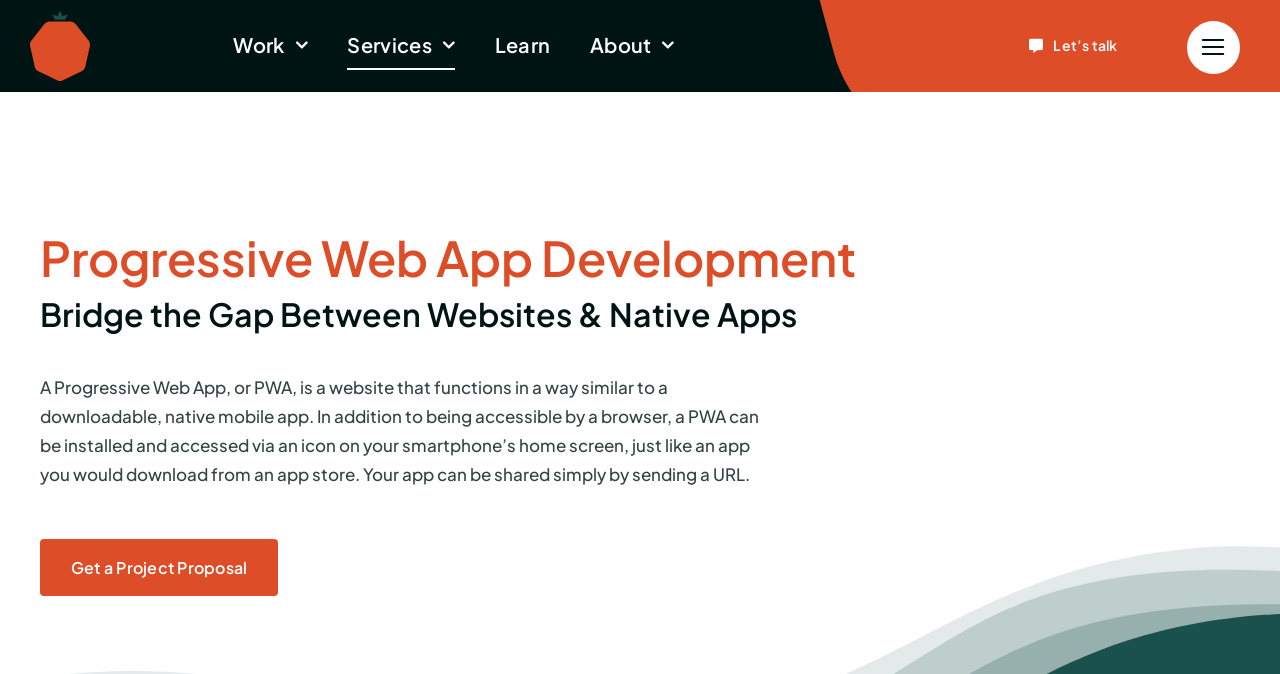Detail the features and information presented on the webpage.

The webpage is about Progressive Web App Development, with the title "Progressive Web App Development • Innovative Tomato" at the top. At the top-left corner, there is a logo link with no text. Below the logo, there is a main navigation menu with four links: "Work", "Services", "Learn", and "About", aligned horizontally. 

On the top-right corner, there are two links: "Let’s talk" and "Link to #". 

The main content of the webpage starts with two headings: "Progressive Web App Development" and "Bridge the Gap Between Websites & Native Apps", one below the other. 

Below the headings, there is a paragraph of text that explains what a Progressive Web App is, its features, and how it can be shared. 

At the bottom of the page, there is a call-to-action link "Get a Project Proposal".